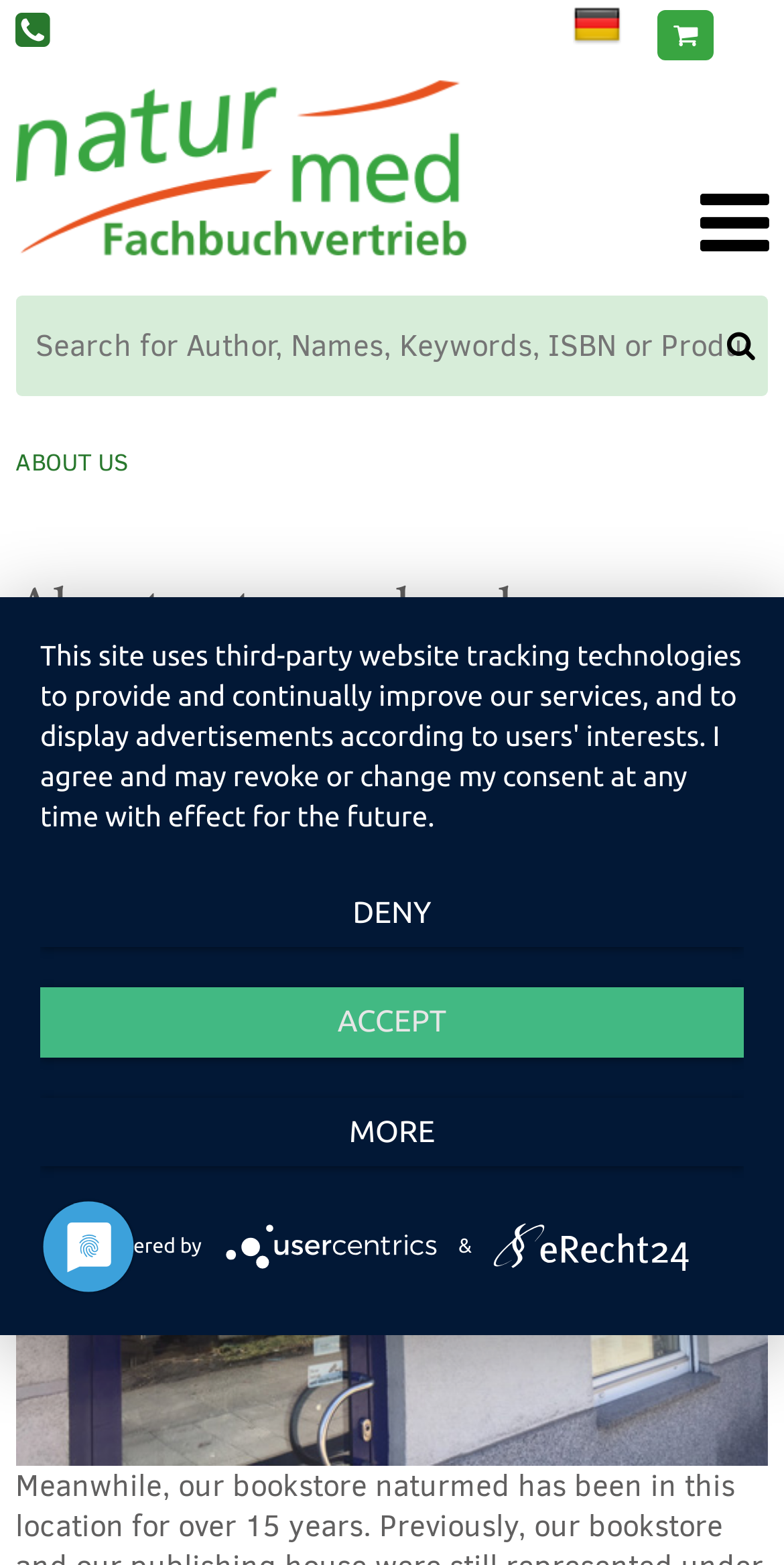Determine the bounding box coordinates of the target area to click to execute the following instruction: "Visit the homepage of naturmed."

[0.02, 0.051, 0.596, 0.17]